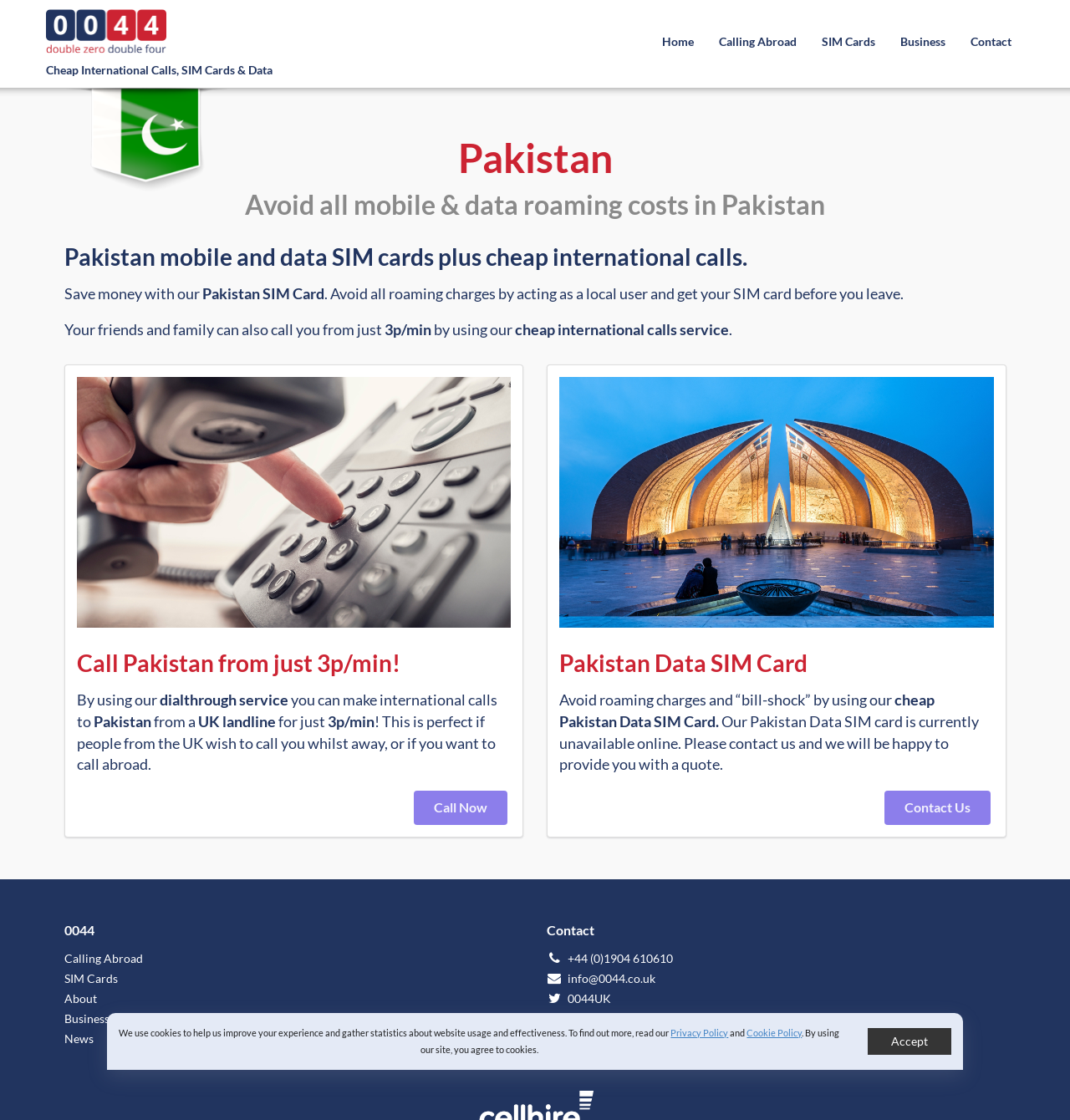Locate the bounding box coordinates of the clickable area to execute the instruction: "Click the 'Contact Us' link". Provide the coordinates as four float numbers between 0 and 1, represented as [left, top, right, bottom].

[0.826, 0.706, 0.925, 0.737]